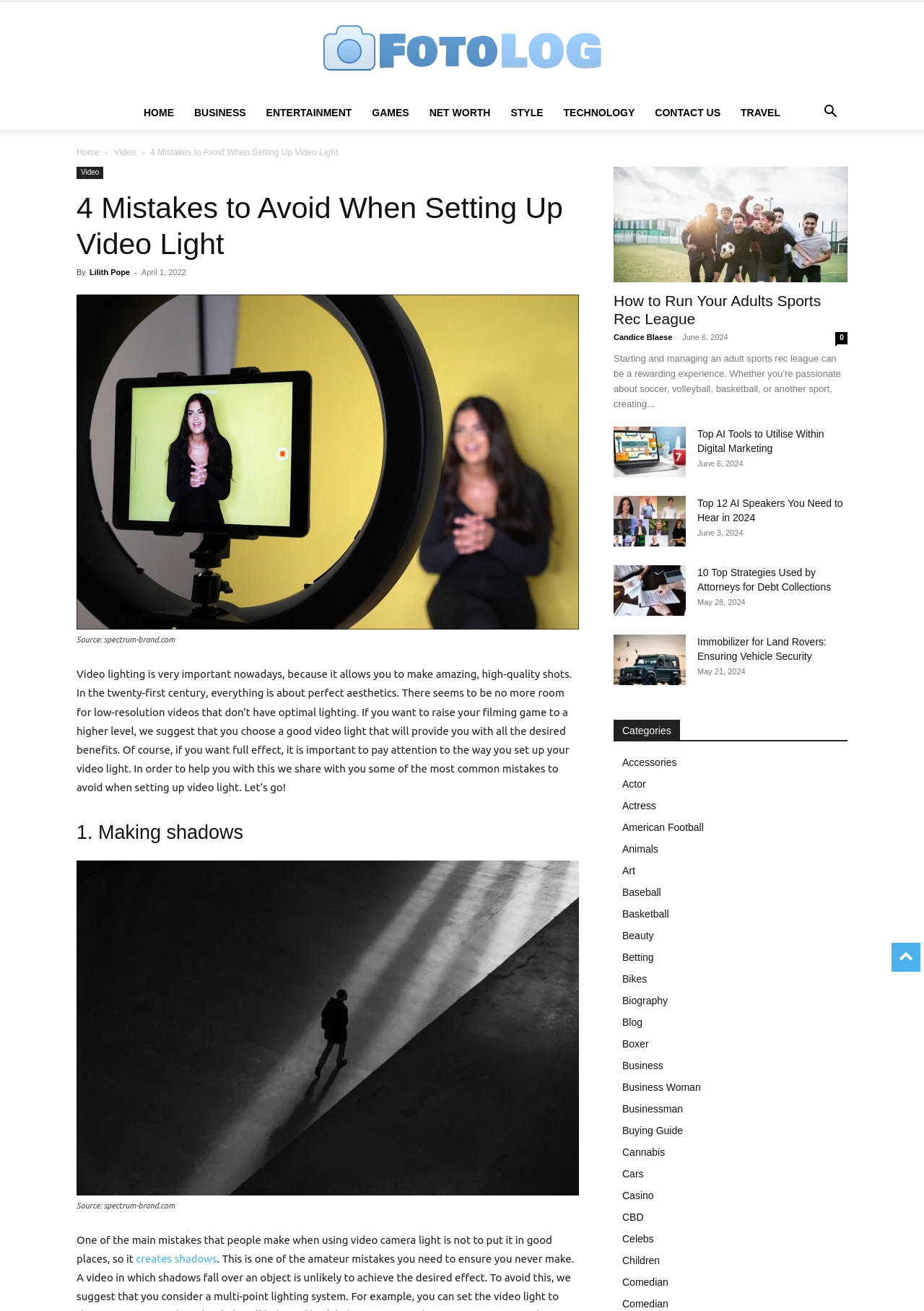Determine the bounding box coordinates of the clickable element to complete this instruction: "explore the 'Beauty' category". Provide the coordinates in the format of four float numbers between 0 and 1, [left, top, right, bottom].

[0.673, 0.709, 0.707, 0.718]